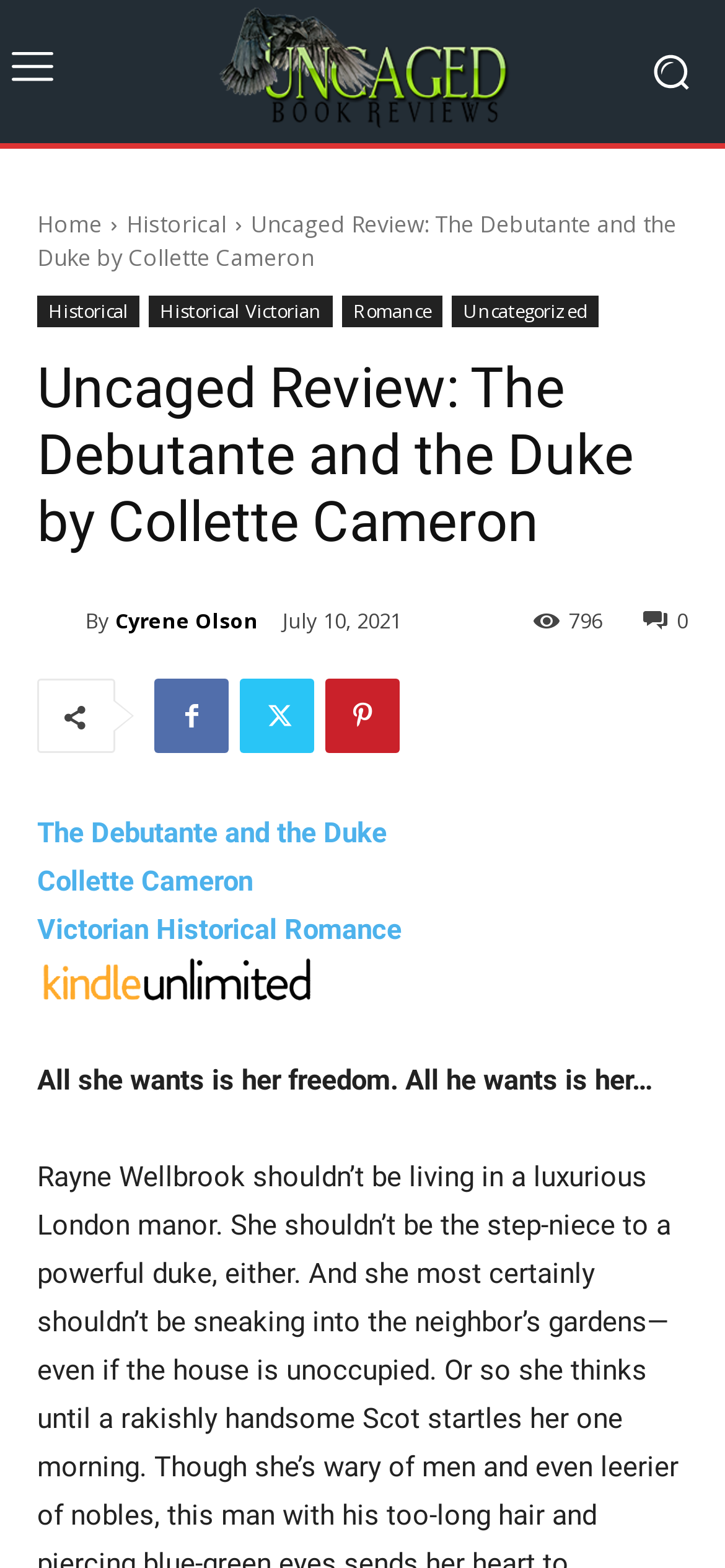What is the title of the review?
Offer a detailed and exhaustive answer to the question.

I determined the title of the review by looking at the heading element with the text 'Uncaged Review: The Debutante and the Duke by Collette Cameron' which is located at the top of the webpage.